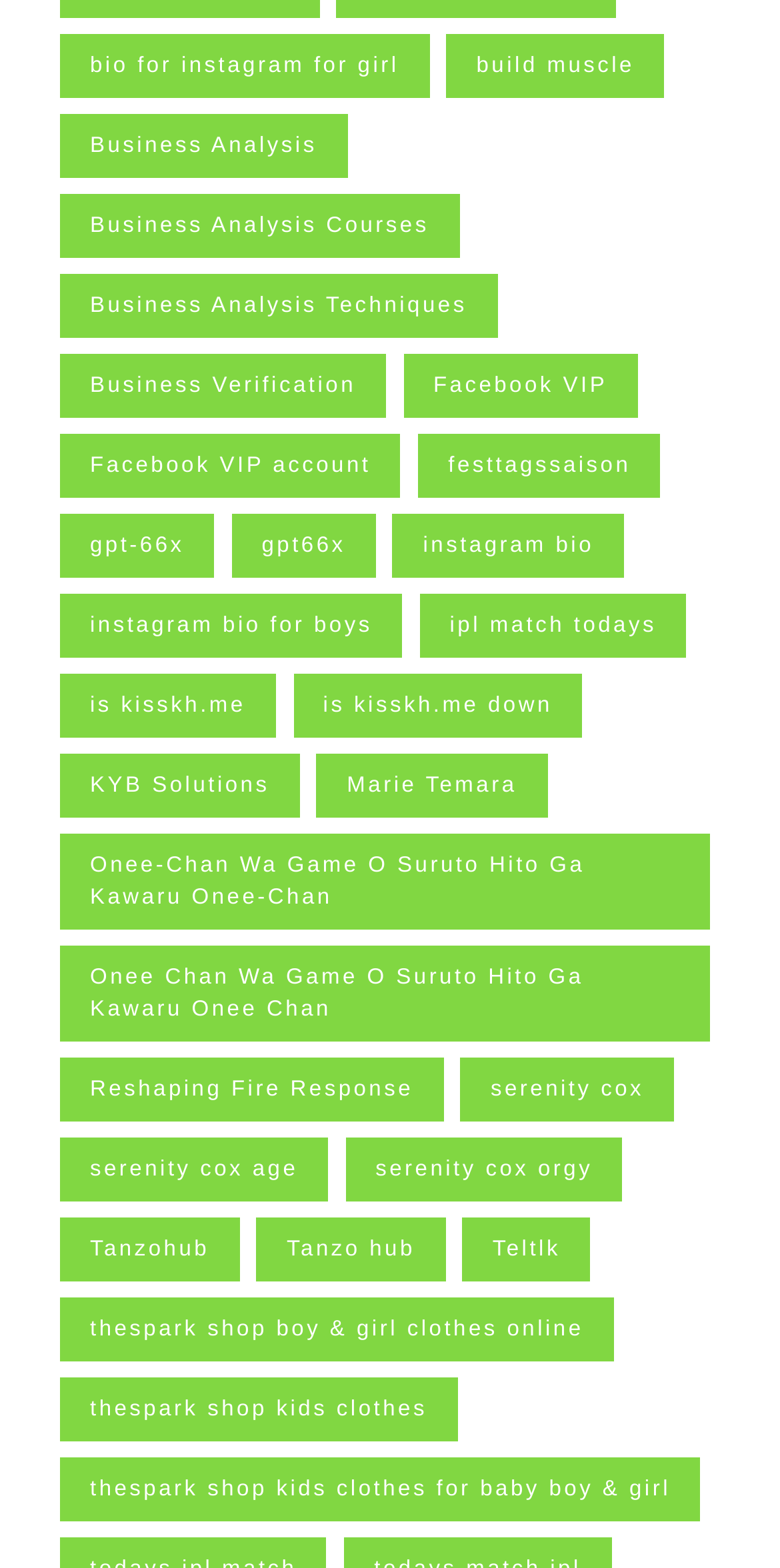Are there any links related to business on this webpage?
Please provide a single word or phrase answer based on the image.

Yes